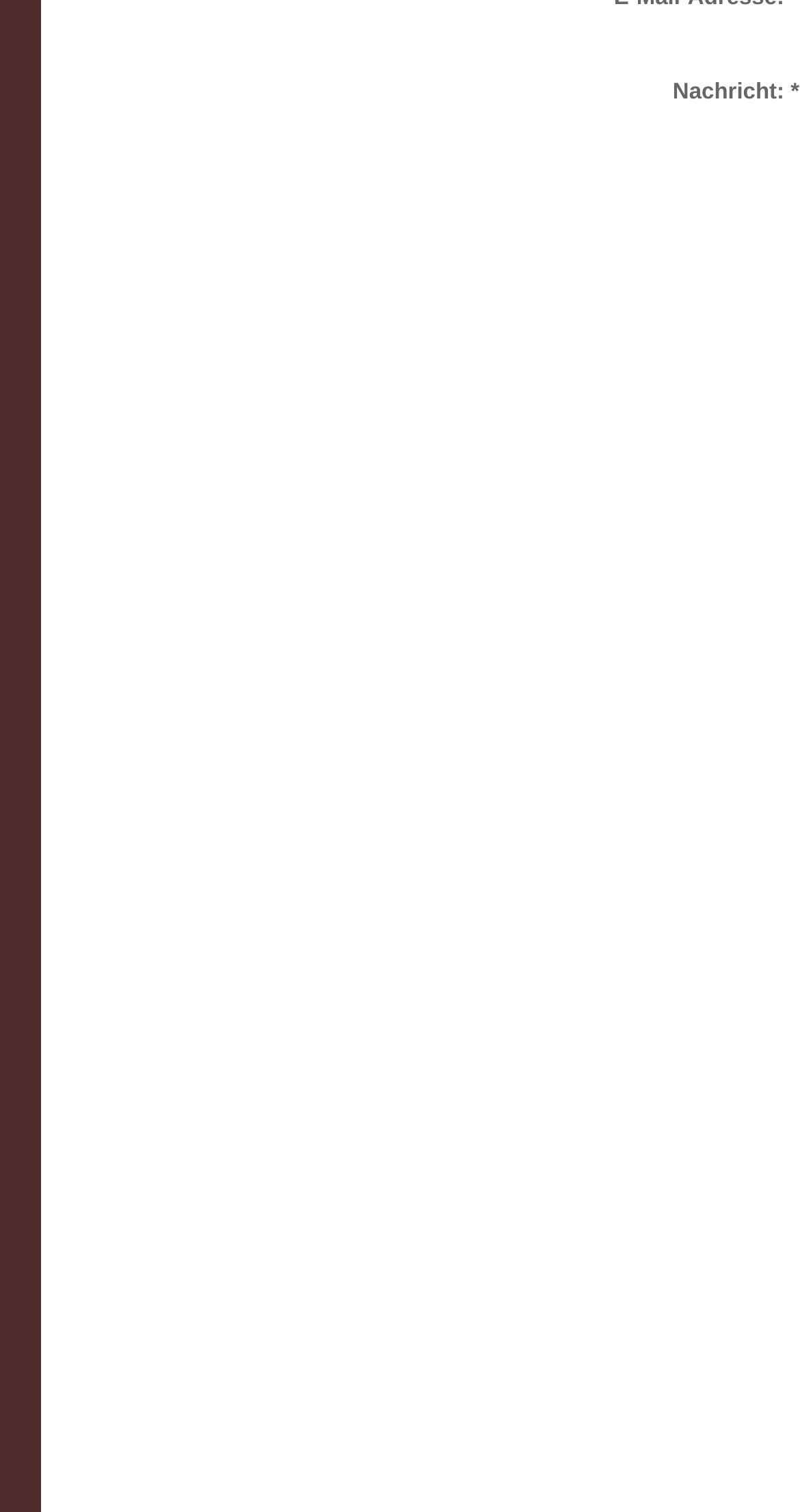Identify the bounding box of the UI element described as follows: "Druckversion". Provide the coordinates as four float numbers in the range of 0 to 1 [left, top, right, bottom].

[0.103, 0.869, 0.313, 0.886]